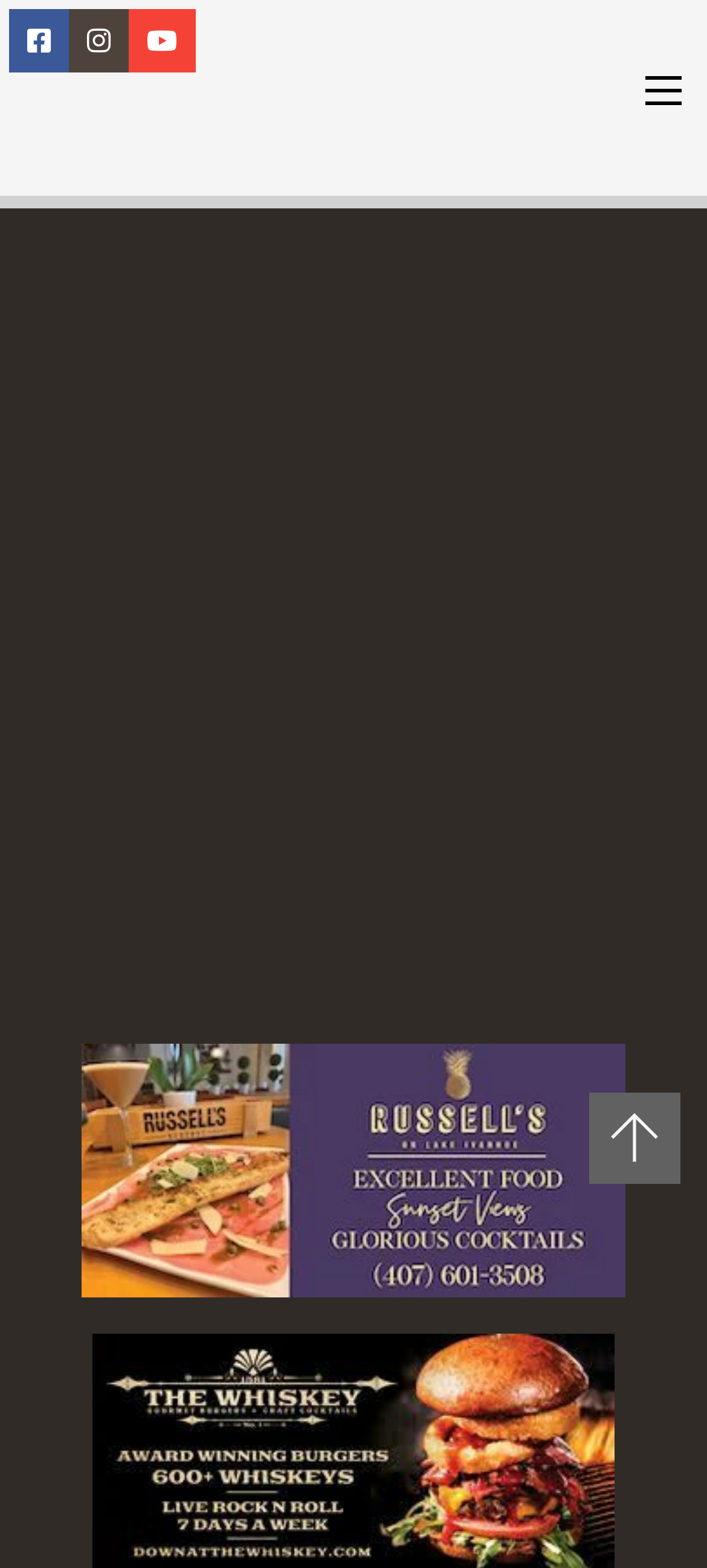What is the content of the link at the bottom of the page?
Give a one-word or short-phrase answer derived from the screenshot.

Patsio's Closing After 30 Years